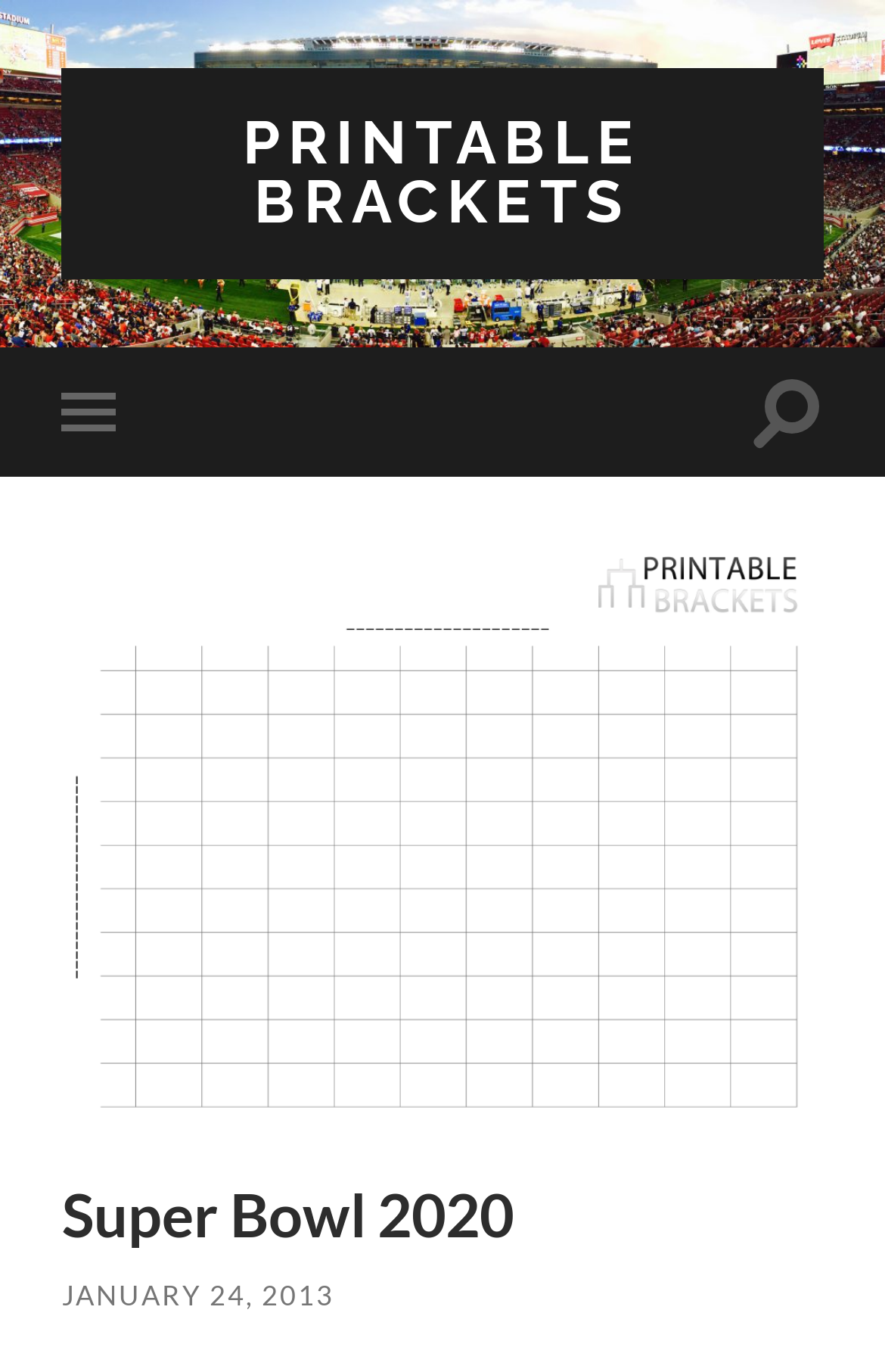Answer the following in one word or a short phrase: 
What is the image related to on the webpage?

Super Bowl 2015